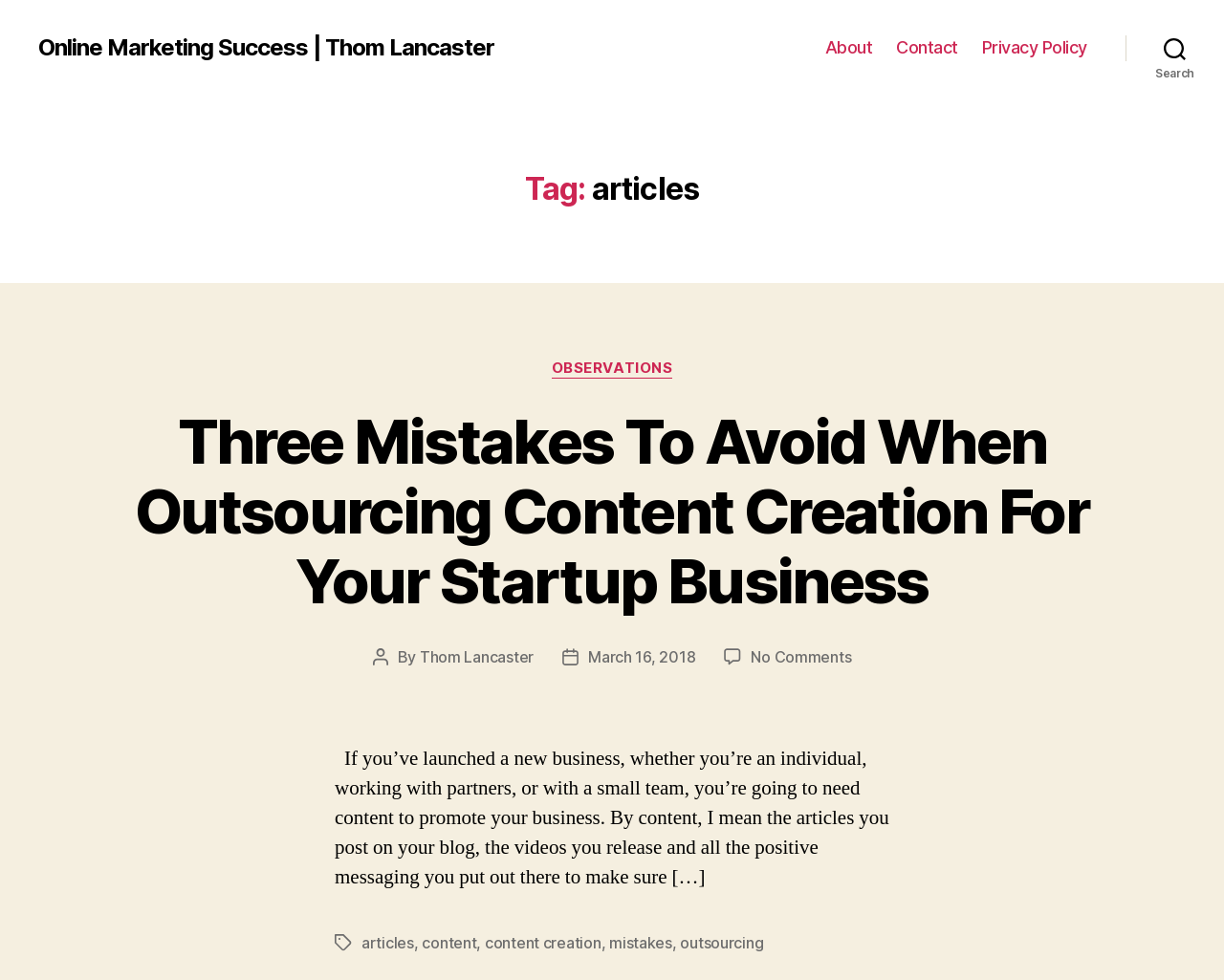Please locate the clickable area by providing the bounding box coordinates to follow this instruction: "Search for something".

None